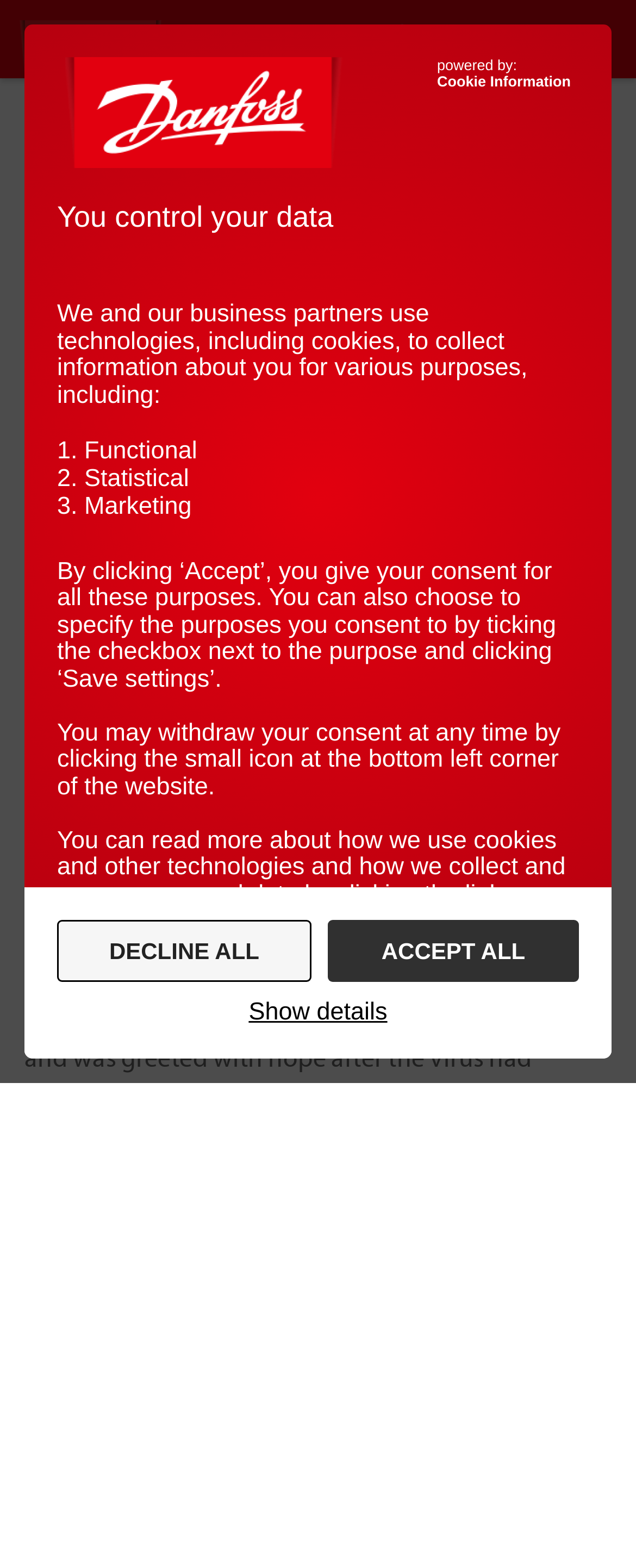Bounding box coordinates should be provided in the format (top-left x, top-left y, bottom-right x, bottom-right y) with all values between 0 and 1. Identify the bounding box for this UI element: alt="Danfoss"

[0.026, 0.012, 0.254, 0.05]